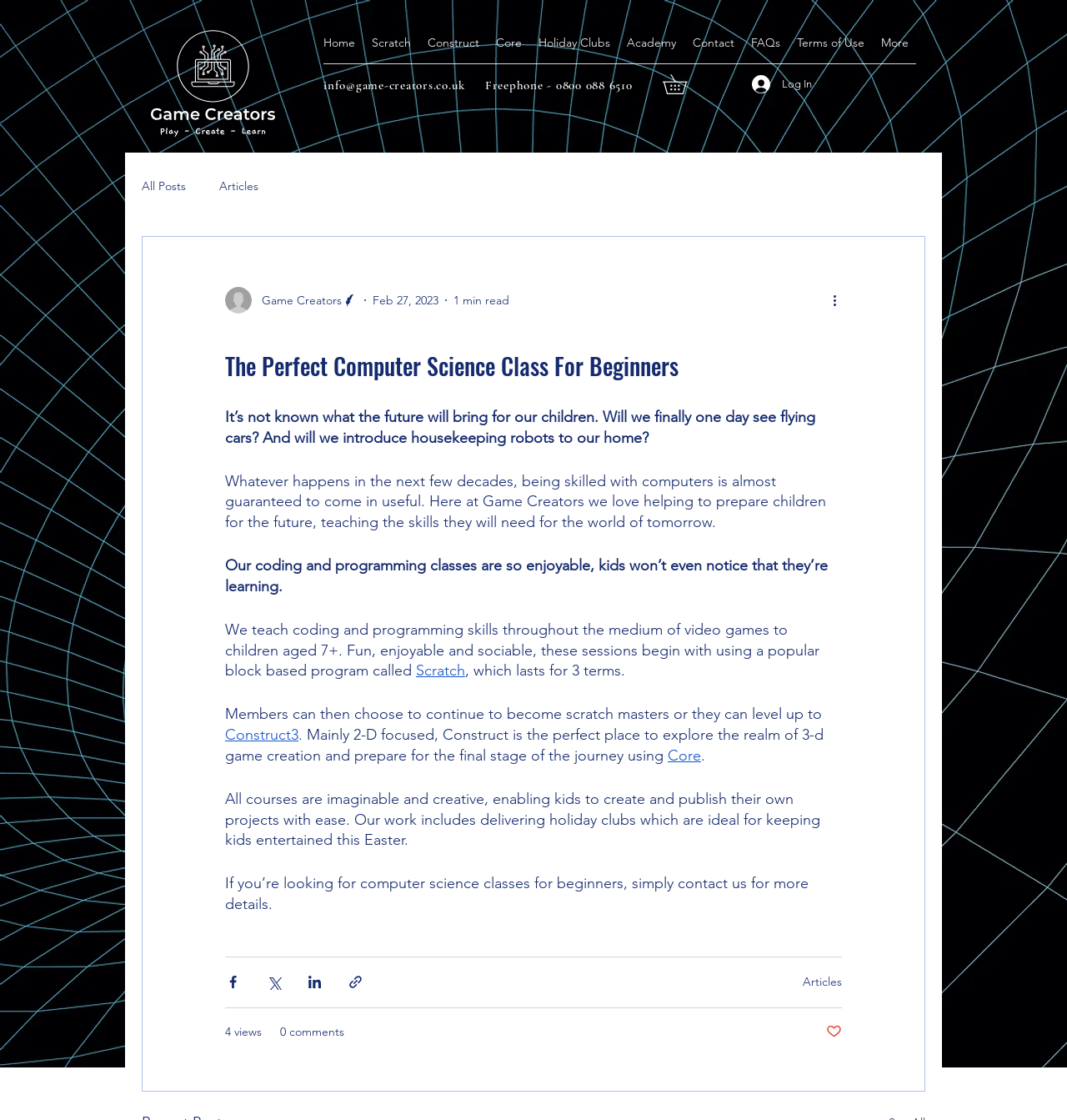Locate the bounding box of the UI element described by: "Terms of Use" in the given webpage screenshot.

[0.739, 0.027, 0.818, 0.049]